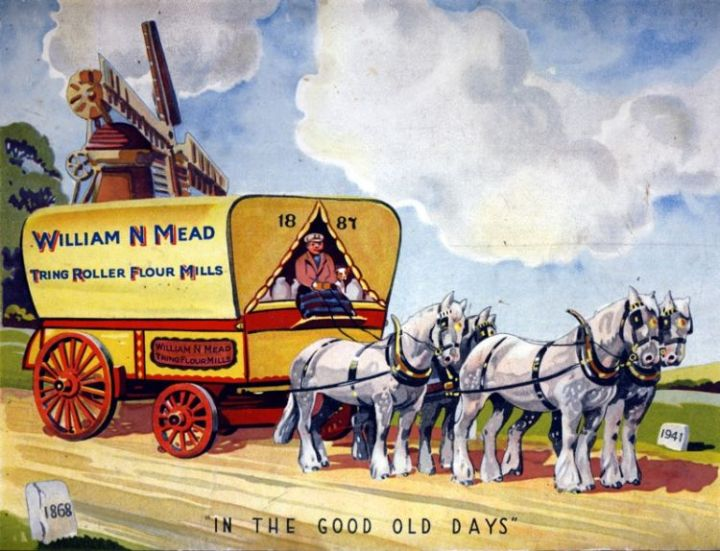What type of mill is visible in the background?
Based on the image, please offer an in-depth response to the question.

The traditional windmill visible in the background of the image symbolizes the agricultural heritage of the era, providing context to the flour milling industry depicted in the scene.